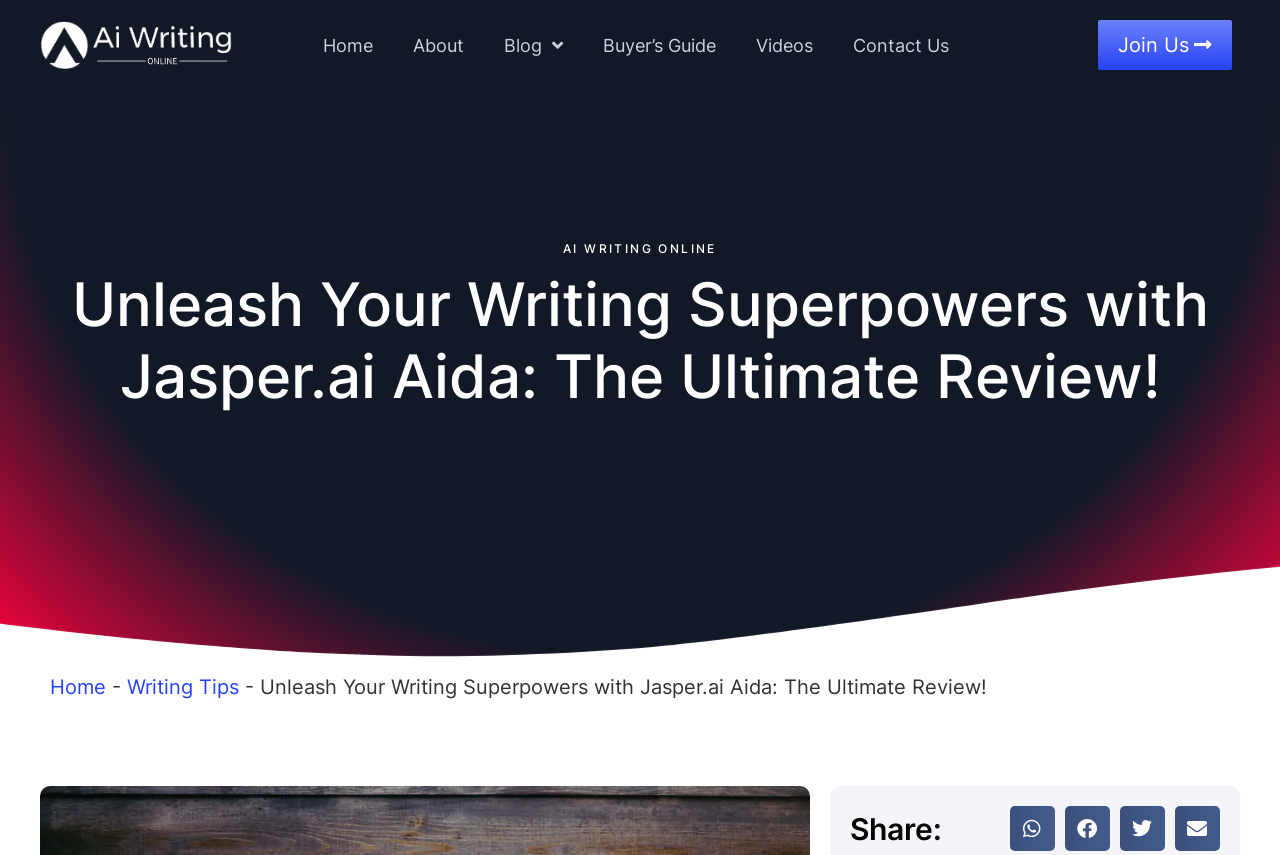Calculate the bounding box coordinates of the UI element given the description: "The Tree of LifeExpand".

None